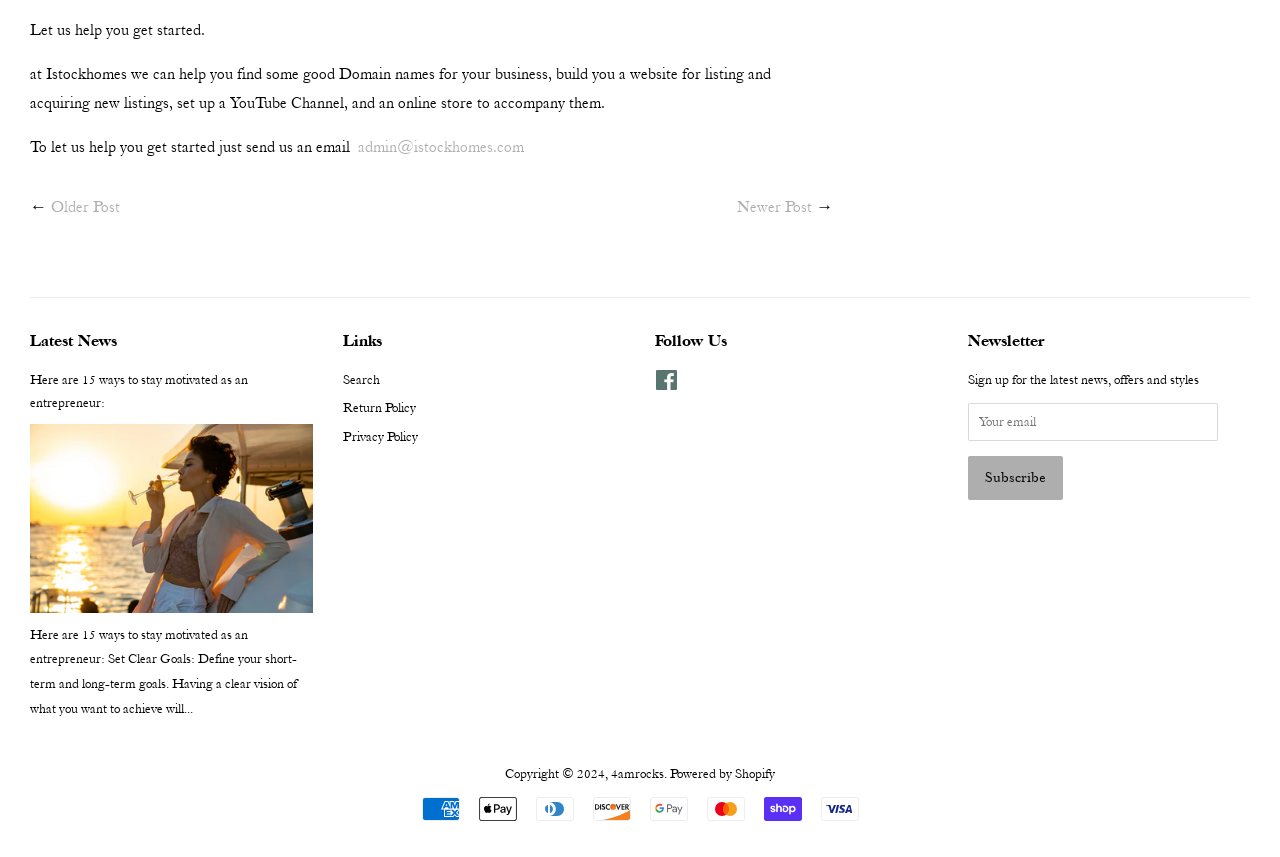Could you determine the bounding box coordinates of the clickable element to complete the instruction: "Send an email to admin"? Provide the coordinates as four float numbers between 0 and 1, i.e., [left, top, right, bottom].

[0.28, 0.16, 0.409, 0.182]